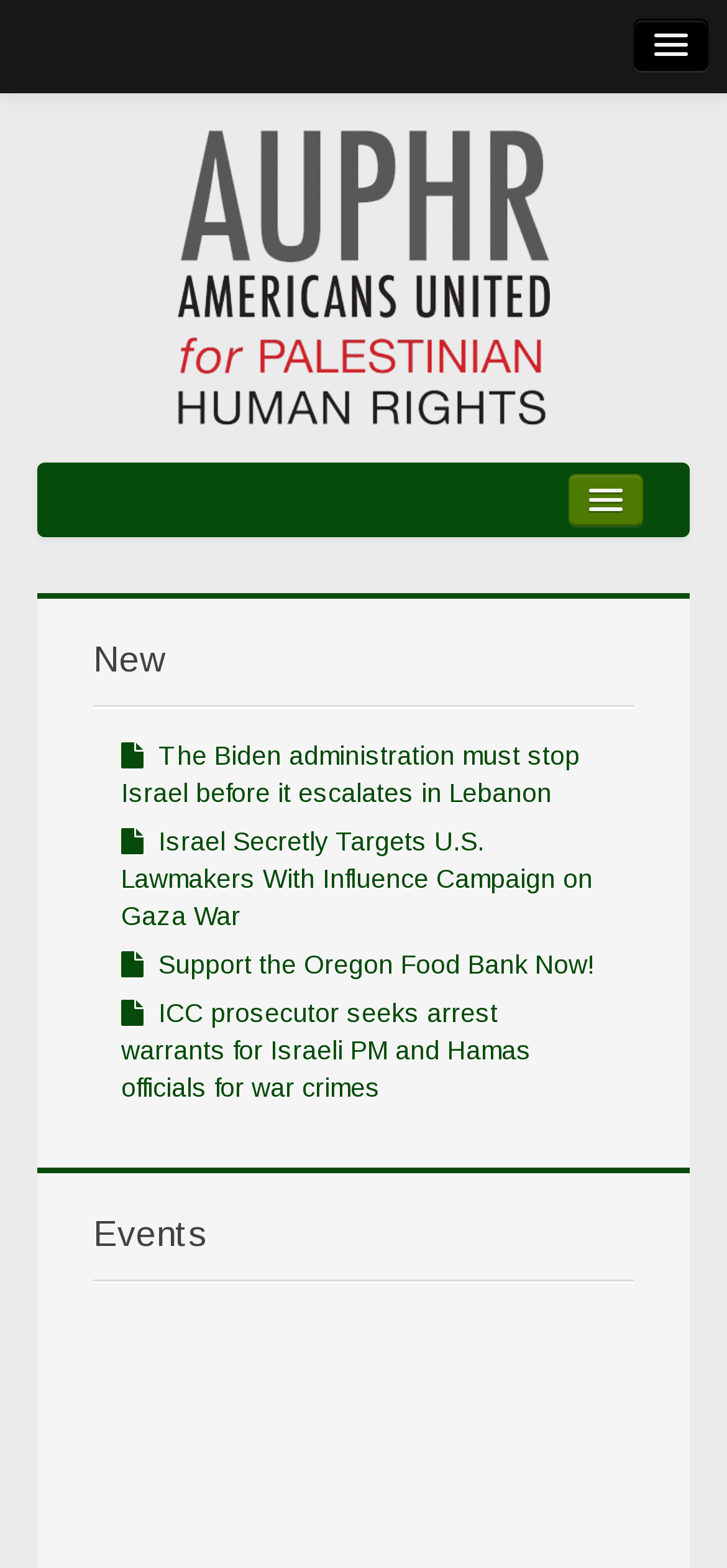Determine the bounding box coordinates of the element's region needed to click to follow the instruction: "Read news about The Biden administration must stop Israel before it escalates in Lebanon". Provide these coordinates as four float numbers between 0 and 1, formatted as [left, top, right, bottom].

[0.128, 0.467, 0.872, 0.521]